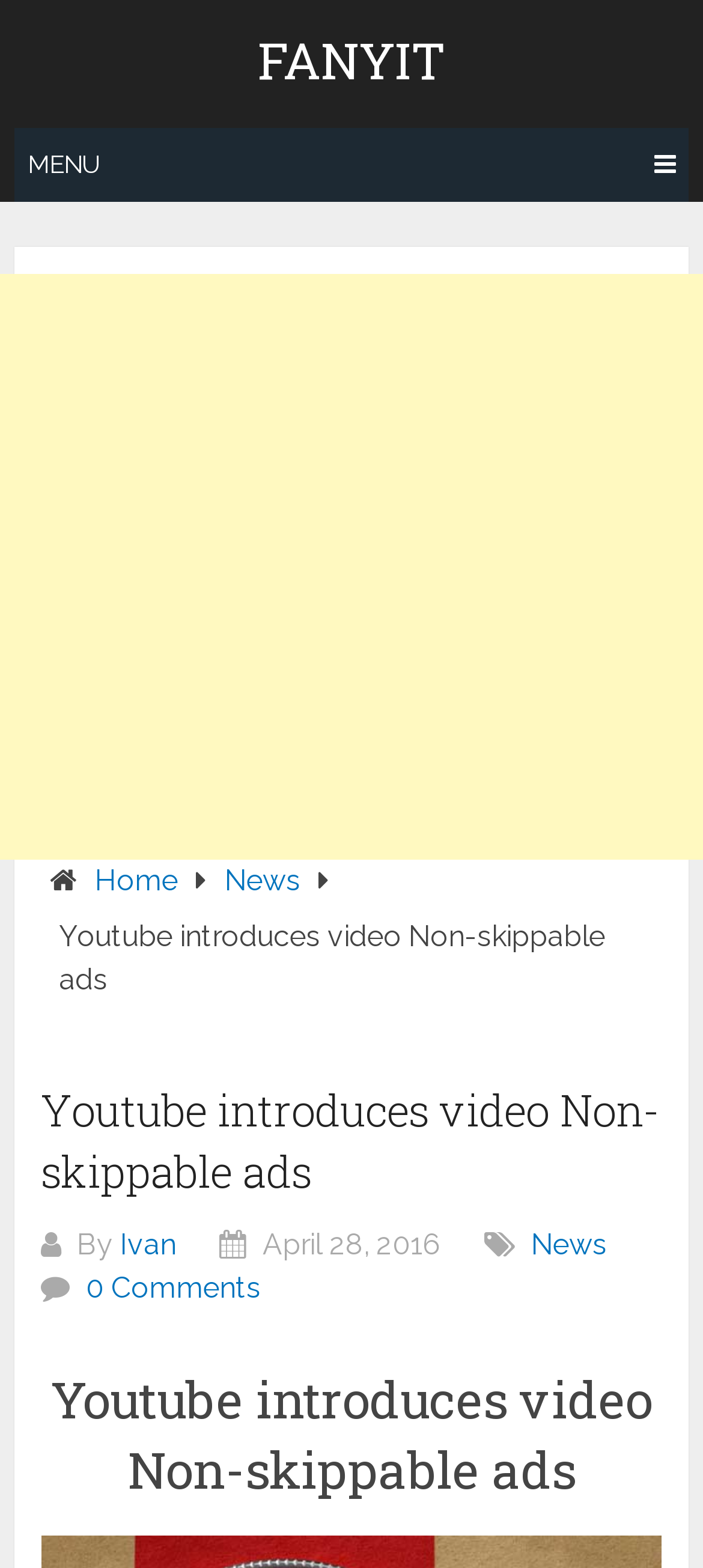What is the category of the article?
Using the image, answer in one word or phrase.

News